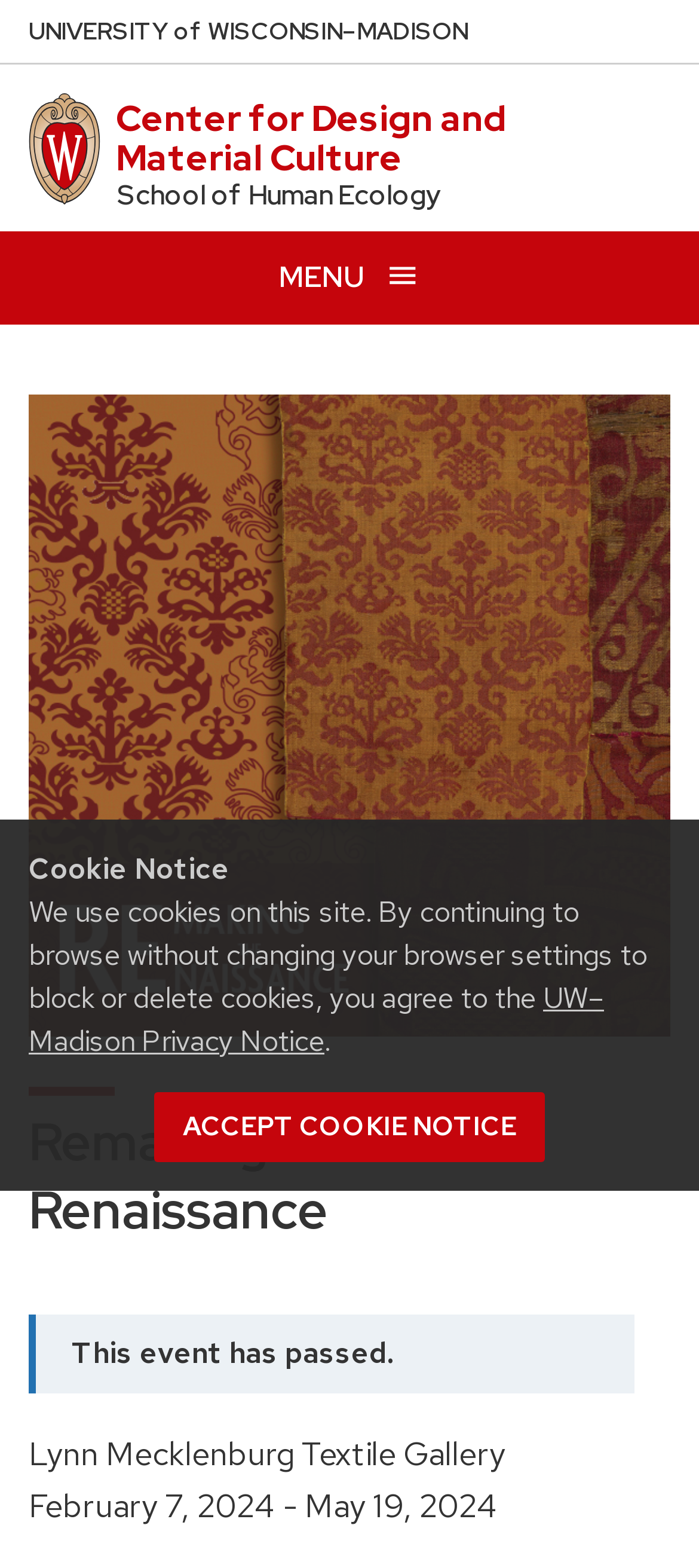Determine the bounding box coordinates of the UI element described below. Use the format (top-left x, top-left y, bottom-right x, bottom-right y) with floating point numbers between 0 and 1: Skip to main content

[0.0, 0.0, 0.025, 0.011]